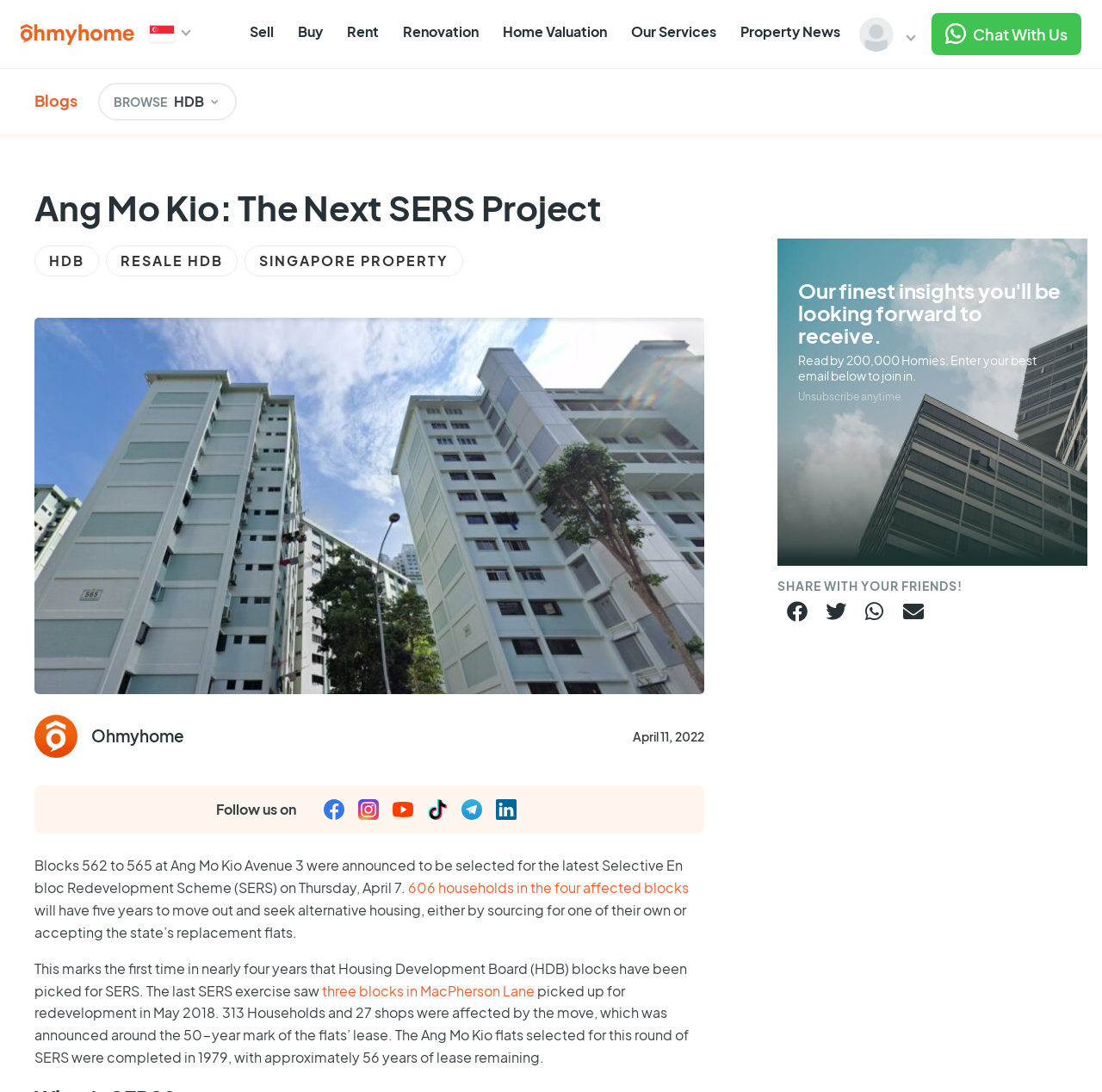How many years of lease are remaining for the Ang Mo Kio flats?
Provide a comprehensive and detailed answer to the question.

I found the information about the number of years of lease remaining for the Ang Mo Kio flats in the article, which states that the flats were completed in 1979 and have approximately 56 years of lease remaining.